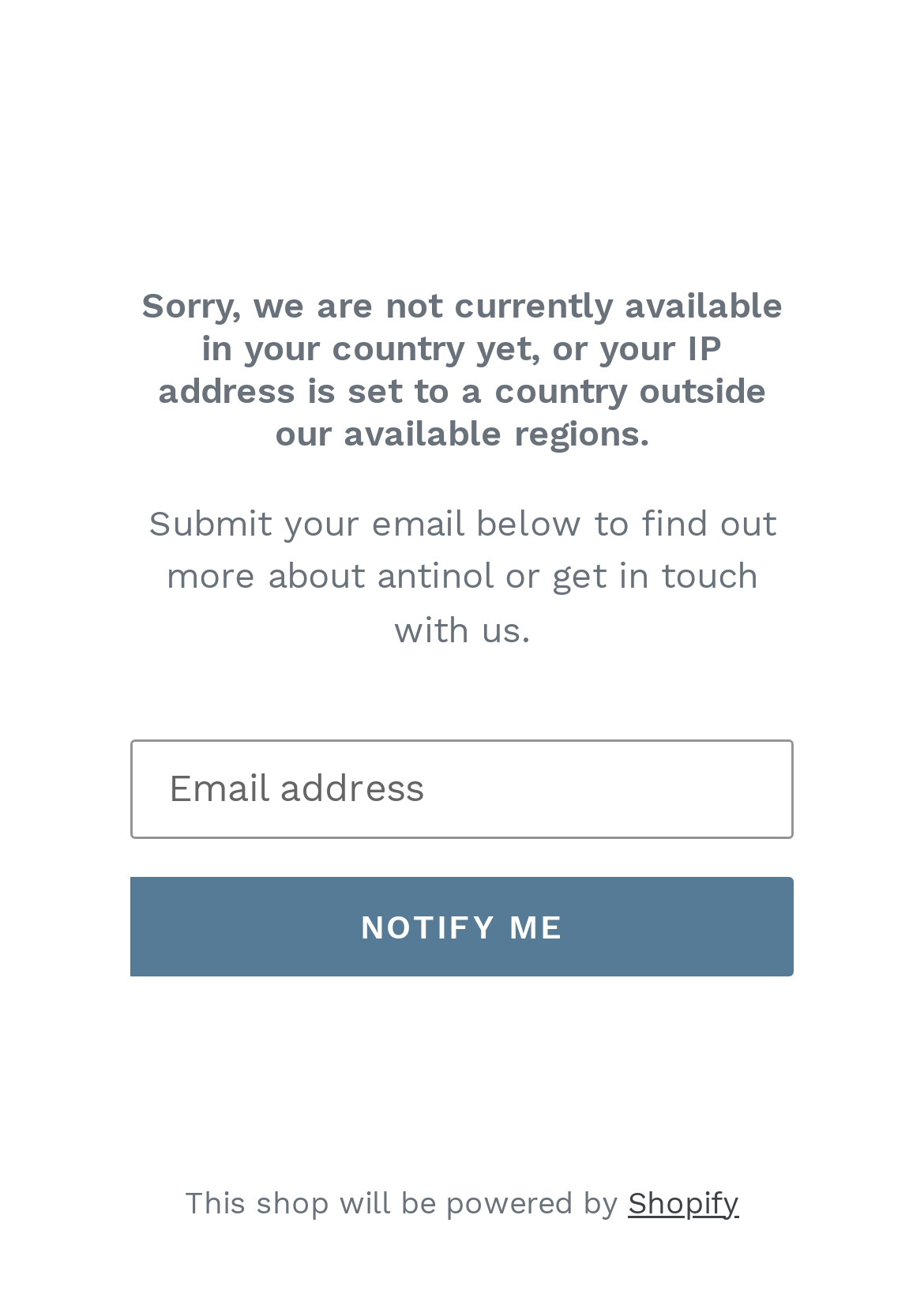Find the bounding box coordinates for the HTML element described as: "Shopify". The coordinates should consist of four float values between 0 and 1, i.e., [left, top, right, bottom].

[0.679, 0.915, 0.8, 0.942]